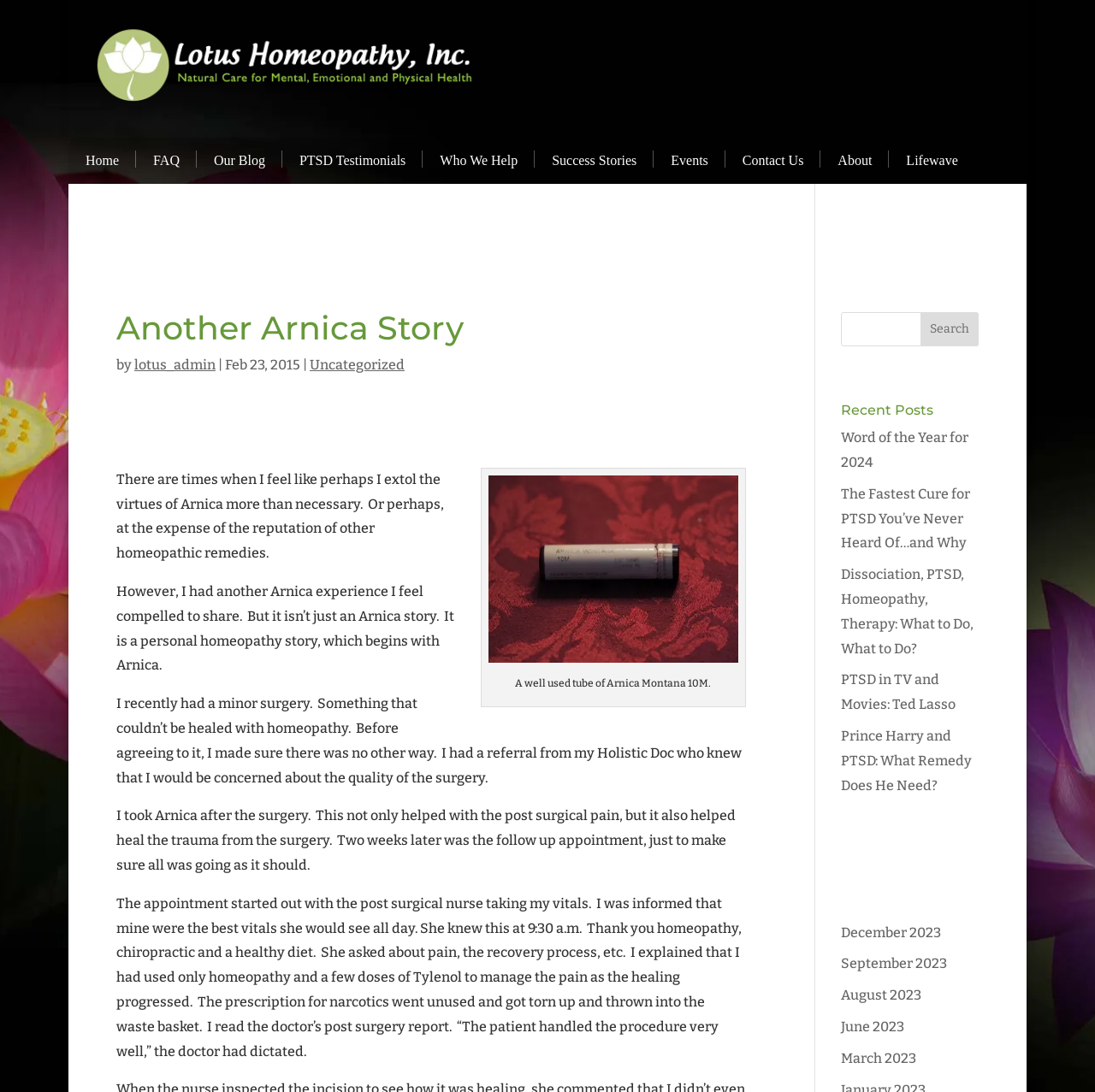From the screenshot, find the bounding box of the UI element matching this description: "alt="Lotus Homeopathy, Inc."". Supply the bounding box coordinates in the form [left, top, right, bottom], each a float between 0 and 1.

[0.086, 0.052, 0.432, 0.065]